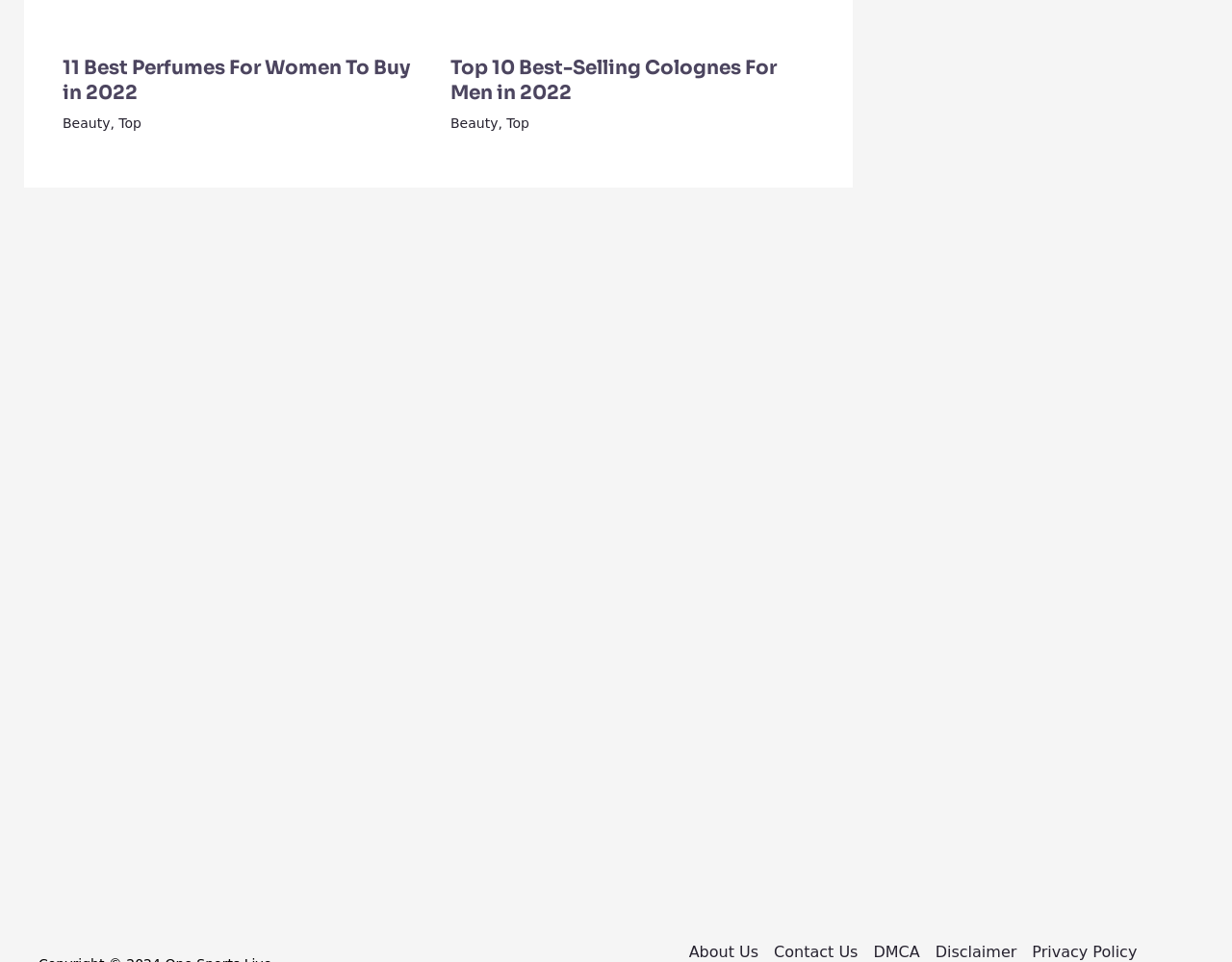What category do both headers belong to?
Please use the visual content to give a single word or phrase answer.

Beauty